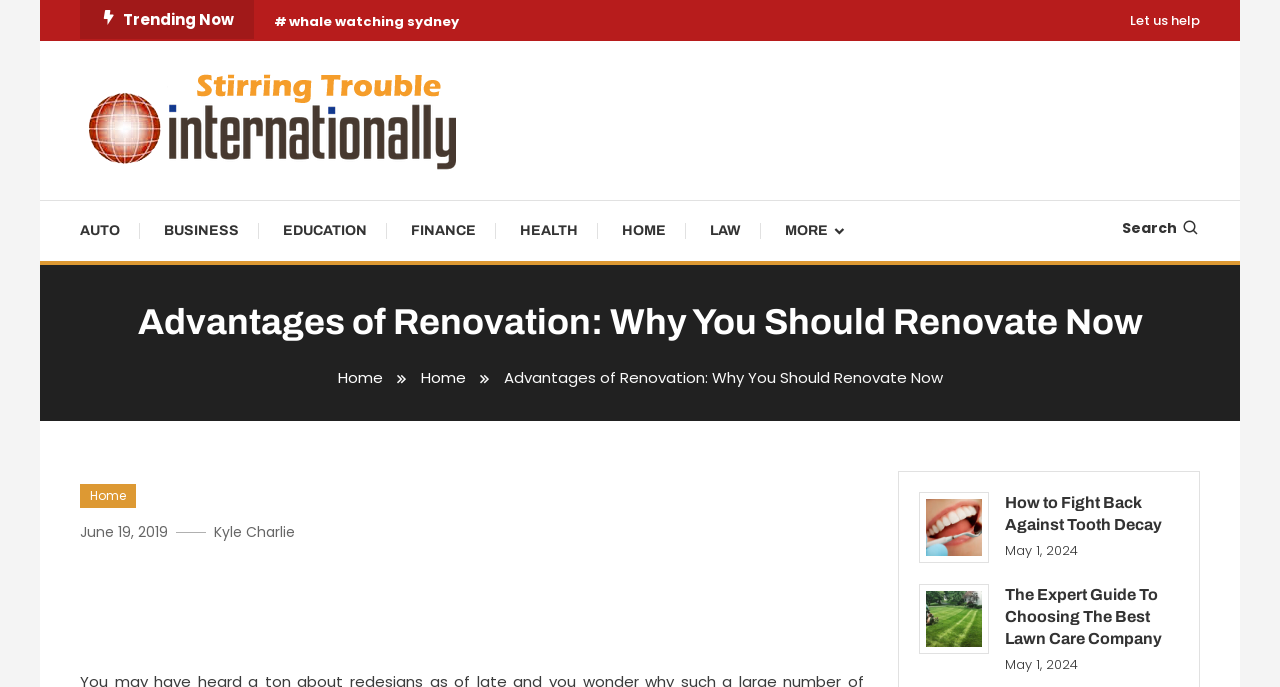Find and specify the bounding box coordinates that correspond to the clickable region for the instruction: "Read 'Advantages of Renovation: Why You Should Renovate Now'".

[0.062, 0.429, 0.938, 0.508]